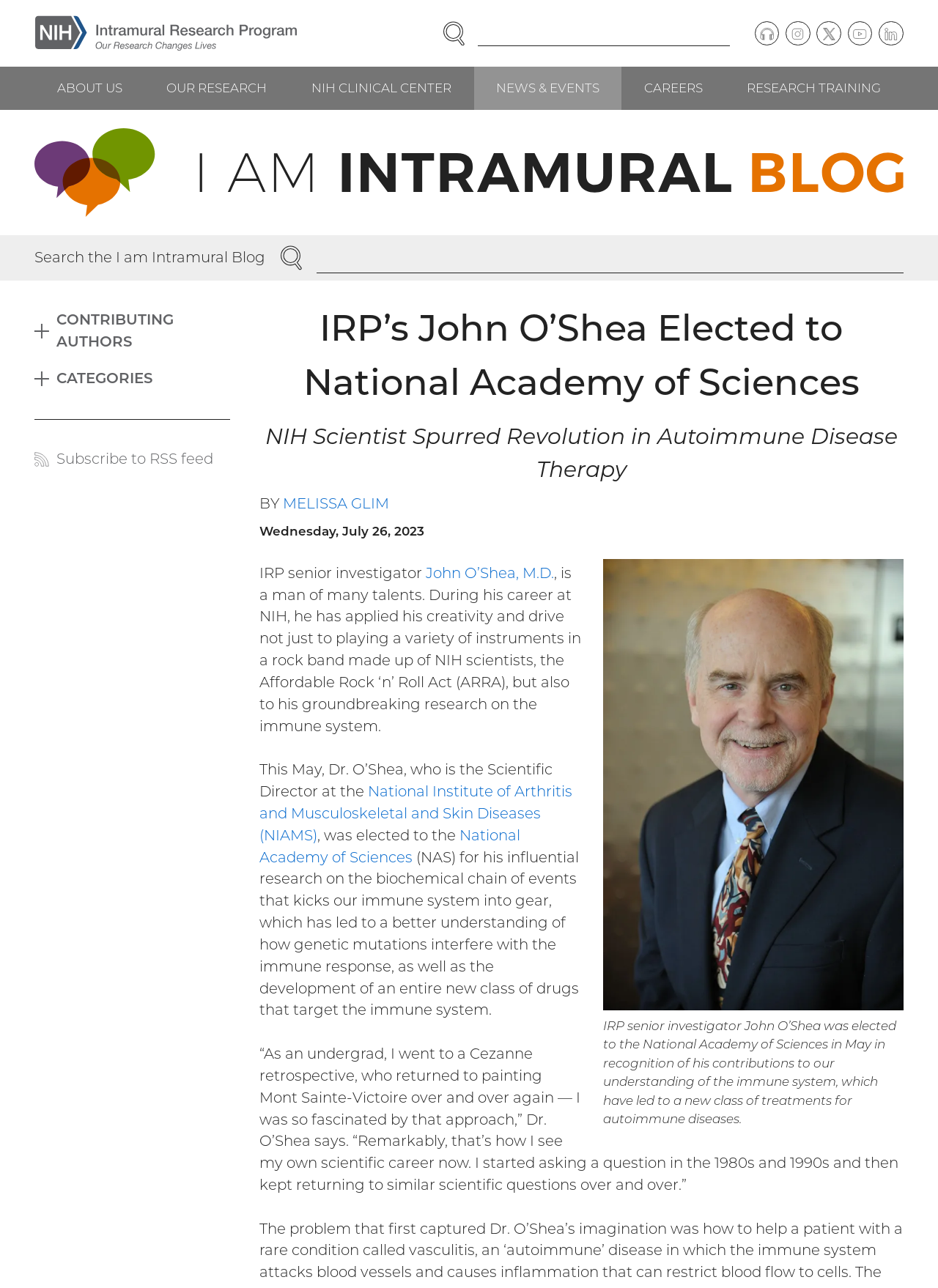Create a detailed summary of all the visual and textual information on the webpage.

The webpage is about the NIH Intramural Research Program, with a focus on the election of IRP's John O'Shea to the National Academy of Sciences. At the top of the page, there is a link to skip to the main content, followed by a link to the NIH Intramural Research Program with an accompanying image. A search bar is located on the top right, with a button to enter search terms.

Below the search bar, there are social media links to podcast, Instagram, Twitter, YouTube, and LinkedIn. The main navigation menu is located on the left side of the page, with links to "About Us", "Our Research", "NIH Clinical Center", "News & Events", "Careers", and "Research Training".

On the right side of the page, there is a section dedicated to the "I am Intramural Blog", with a search bar and a button to search the blog. Below this, there is a heading announcing John O'Shea's election to the National Academy of Sciences, followed by a brief description of his contributions to the understanding of the immune system.

A large image of Dr. John O'Shea is displayed, accompanied by a figcaption describing his election to the National Academy of Sciences. The article continues below the image, describing Dr. O'Shea's research on the immune system and his election to the National Academy of Sciences.

There are several links throughout the article, including links to Dr. O'Shea's profile, the National Institute of Arthritis and Musculoskeletal and Skin Diseases, and the National Academy of Sciences. The article concludes with a quote from Dr. O'Shea, discussing his approach to scientific research.

At the bottom of the page, there are navigation menus for the blog, including links to contributing authors, categories, and a link to subscribe to the RSS feed.